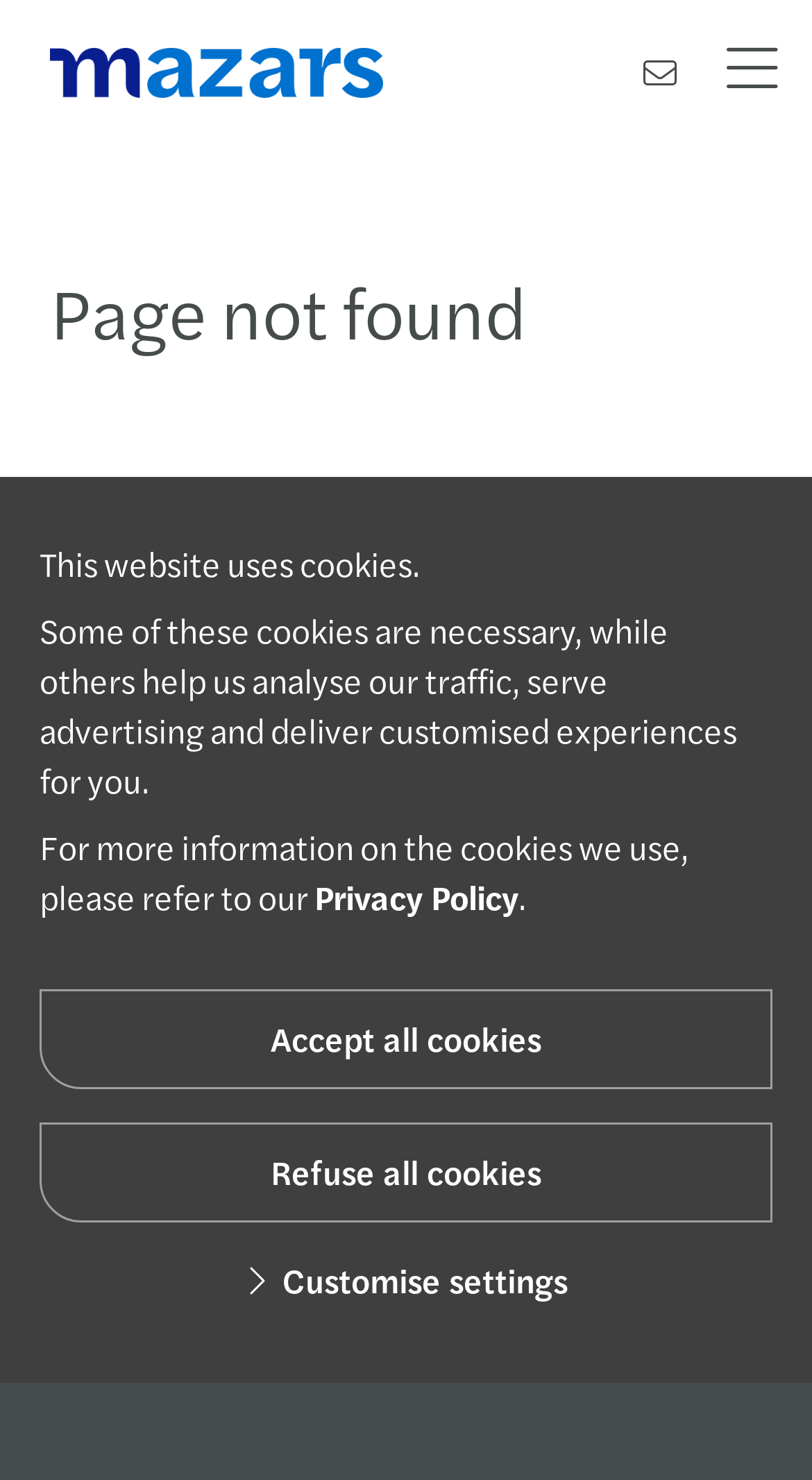Observe the image and answer the following question in detail: How many social media platforms can you follow?

At the bottom of the webpage, there are five social media platforms that you can follow, including Linkedin, Twitter, Instagram, Facebook, and Youtube.